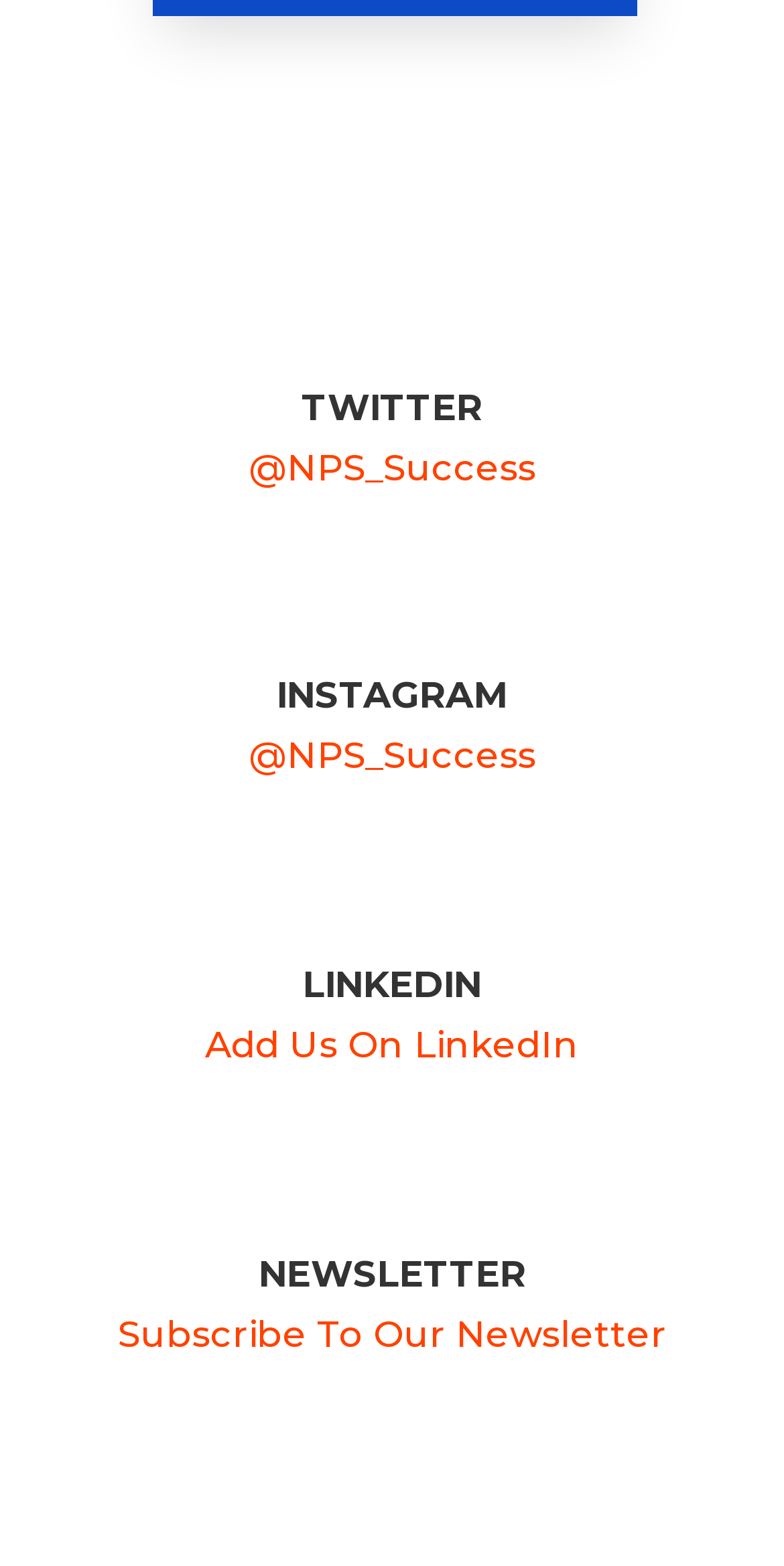Identify the bounding box coordinates of the region that should be clicked to execute the following instruction: "Visit Twitter".

[0.459, 0.169, 0.541, 0.21]